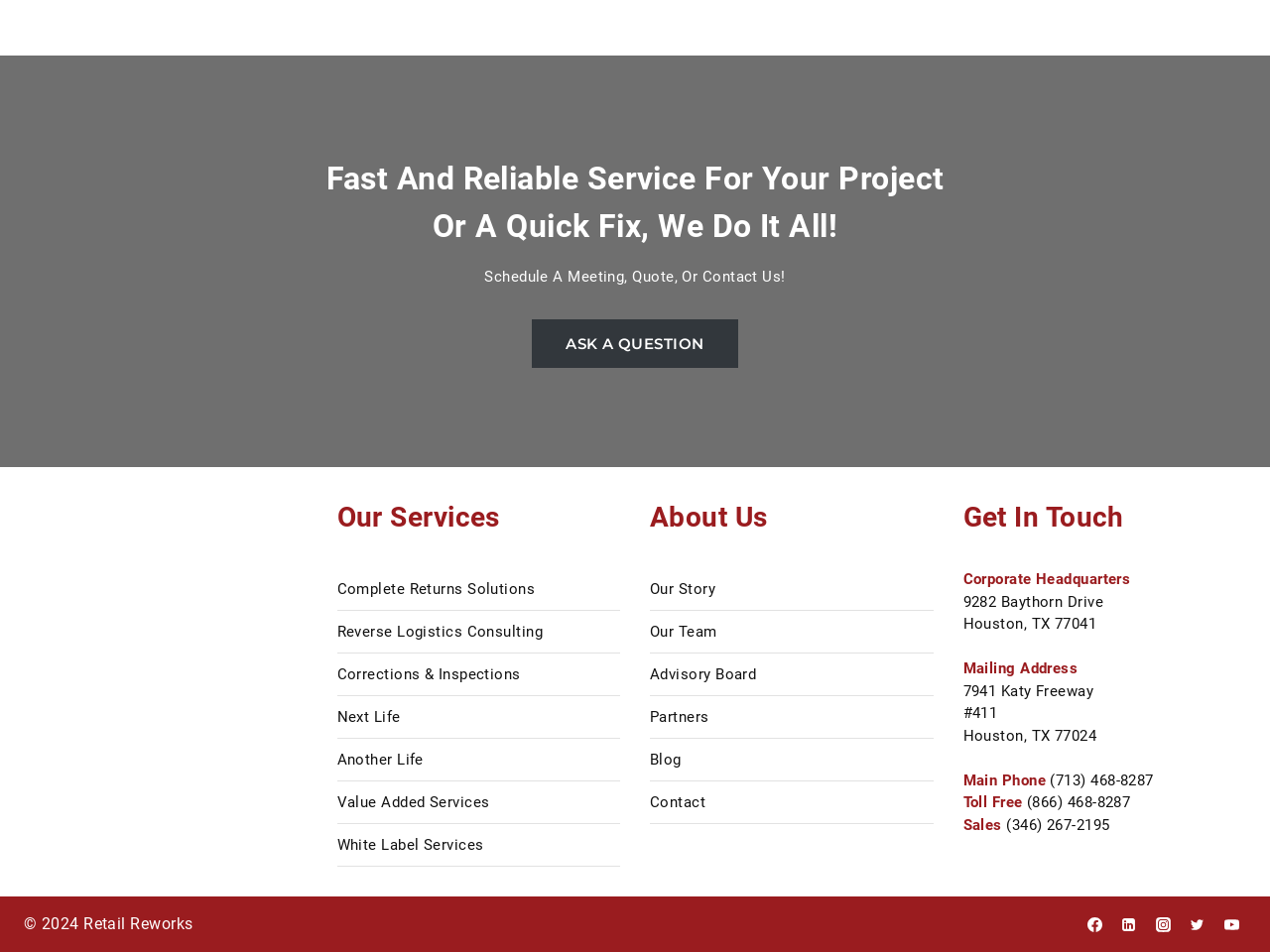Using the information in the image, give a comprehensive answer to the question: 
What is the address of the corporate headquarters?

The address of the corporate headquarters is mentioned in the static text elements with the bounding box coordinates [0.758, 0.623, 0.869, 0.641] and [0.758, 0.646, 0.863, 0.665]. The address is '9282 Baythorn Drive, Houston, TX 77041'.